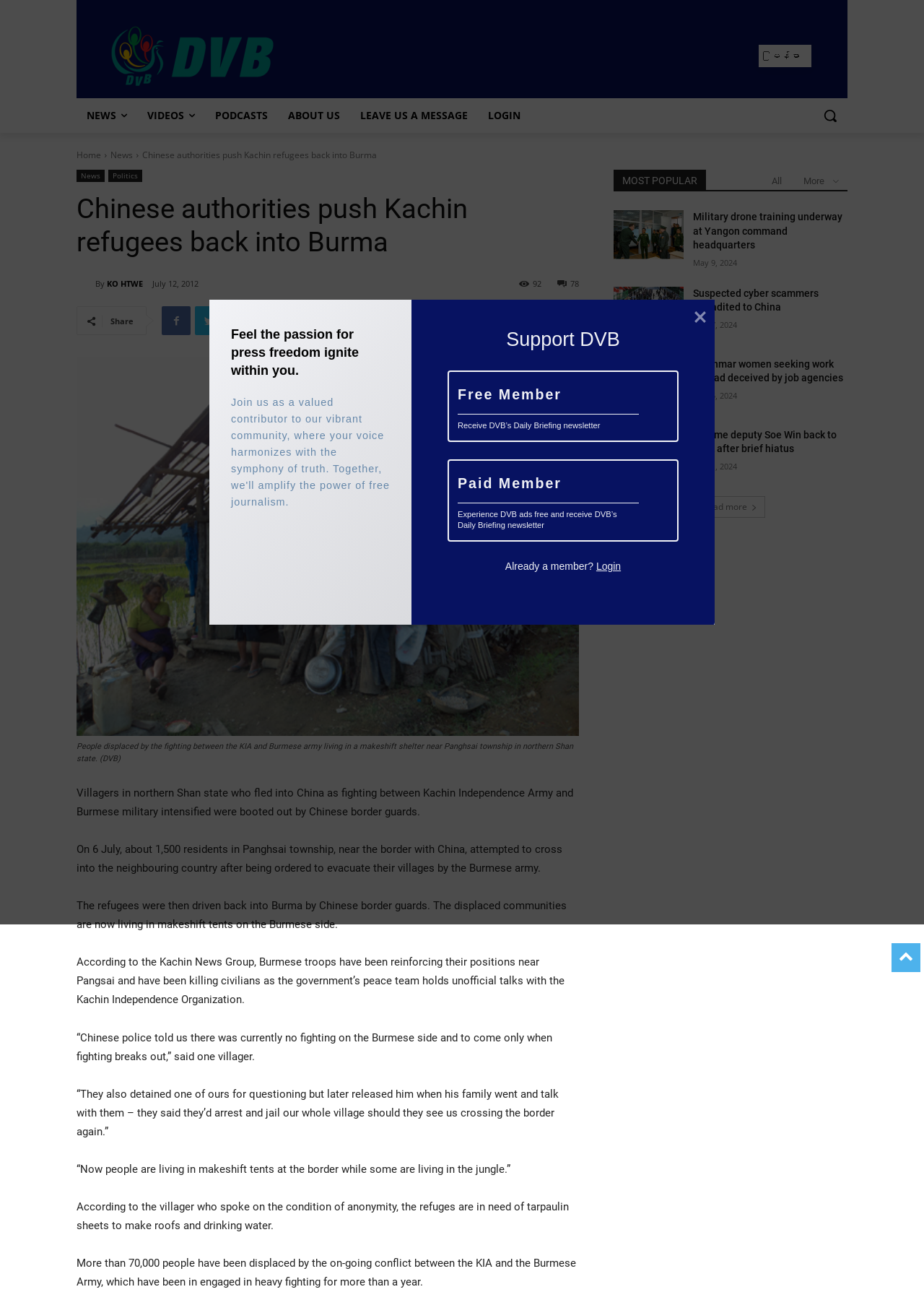Write an extensive caption that covers every aspect of the webpage.

This webpage is about news articles, specifically focusing on the conflict between the Kachin Independence Army and the Burmese military. At the top, there is a logo and a navigation menu with links to different sections such as "NEWS", "VIDEOS", "PODCASTS", "ABOUT US", and "LOGIN". Below the navigation menu, there is a search button and a link to the "Home" page.

The main article is titled "Chinese authorities push Kachin refugees back into Burma" and is written by KO HTWE. The article discusses how villagers in northern Shan state who fled into China due to the fighting between the Kachin Independence Army and the Burmese military were forced back into Burma by Chinese border guards. The article includes a figure with a caption describing the situation of the displaced people.

Below the main article, there are several links to other news articles, including "Military drone training underway at Yangon command headquarters", "Suspected cyber scammers extradited to China", and "Myanmar women seeking work abroad deceived by job agencies". Each article has a heading, a link to the full article, and a timestamp indicating when it was published.

On the right side of the page, there is a section titled "MOST POPULAR" with links to other news articles. Below this section, there is a call to action to join the DVB community and support free journalism, with a heading and a blockquote emphasizing the importance of press freedom.

Overall, the webpage is focused on providing news articles and updates on the conflict in Burma, with a emphasis on the importance of free journalism and press freedom.